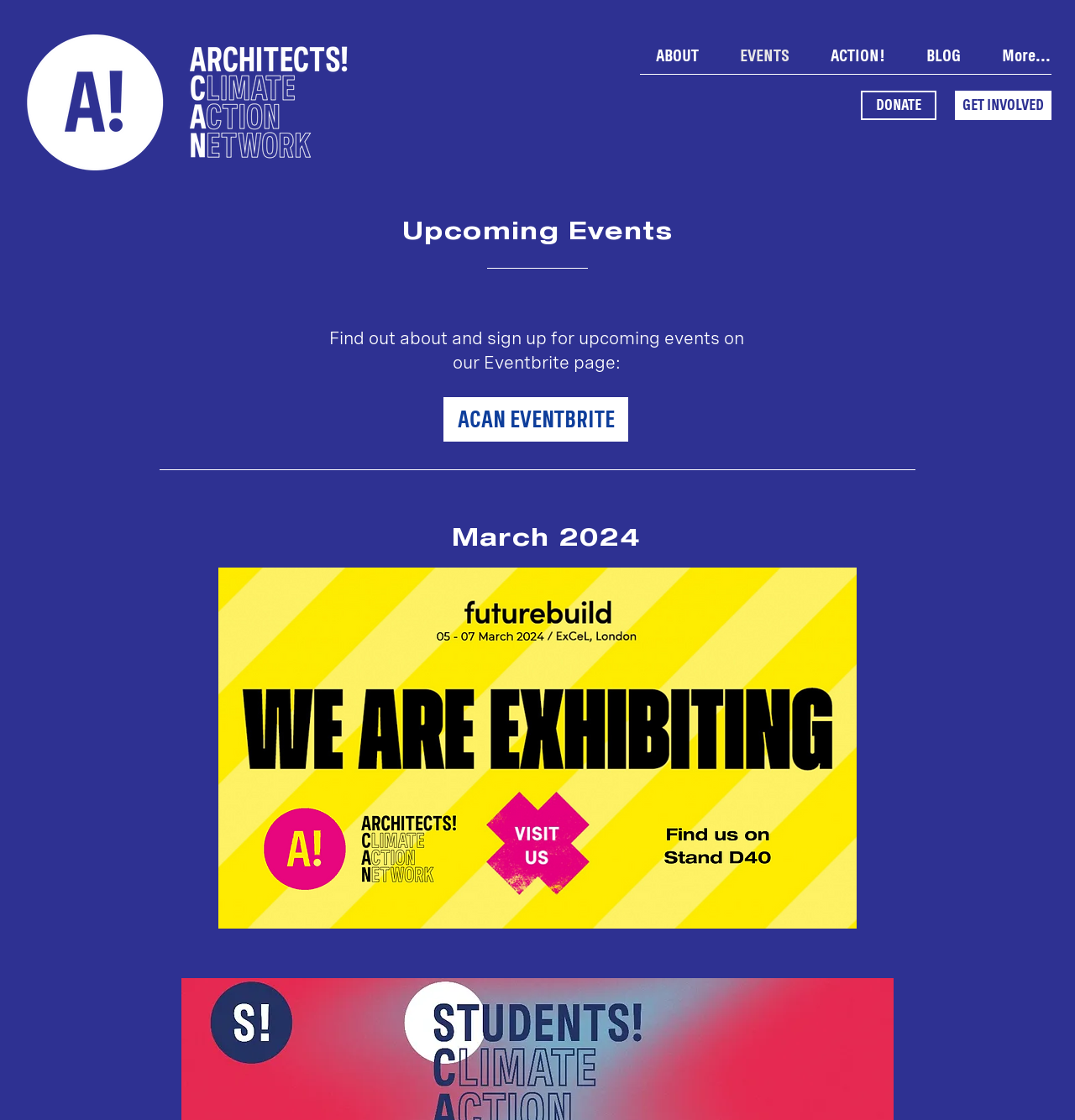Respond with a single word or phrase:
How many navigation links are there?

5